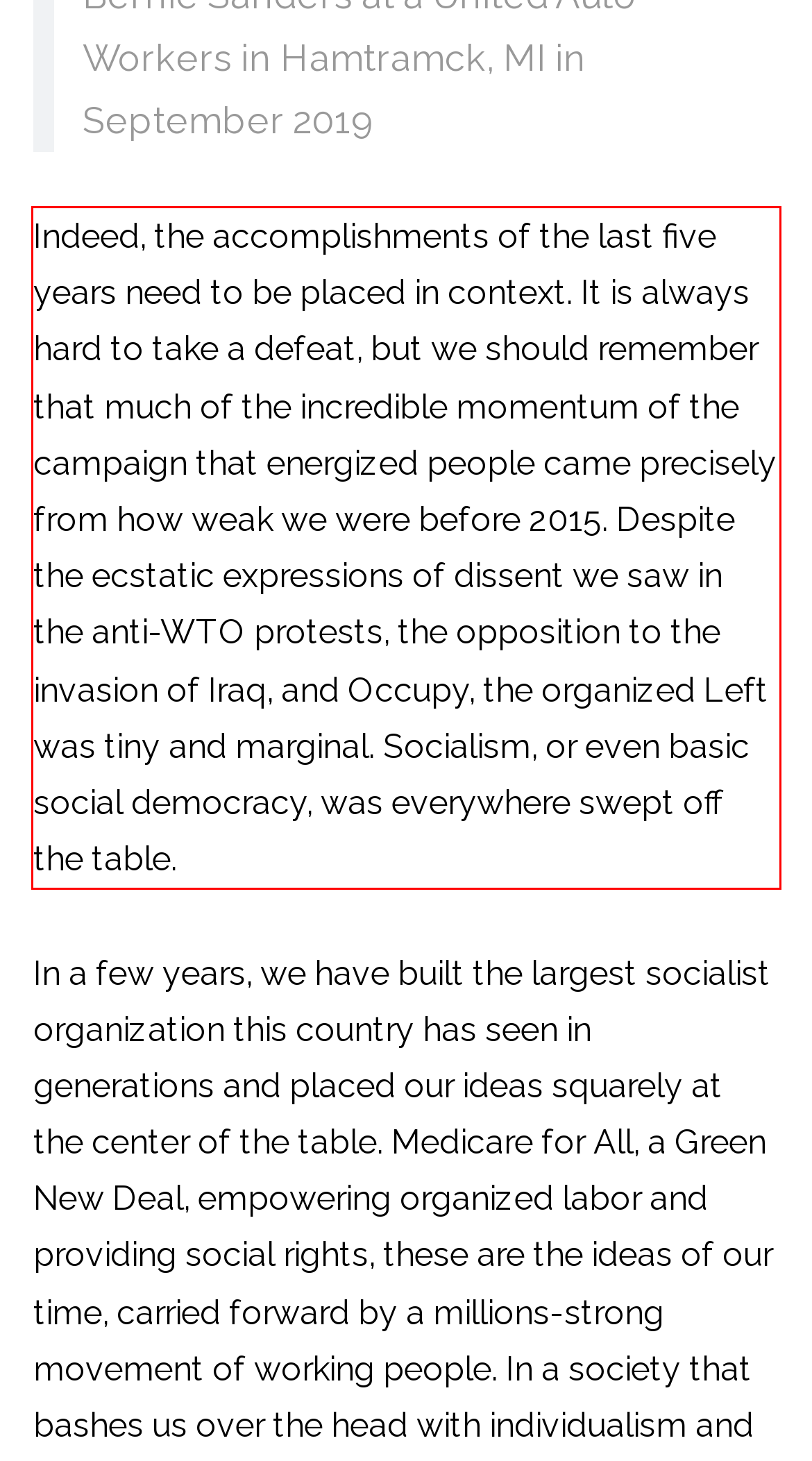Examine the screenshot of the webpage, locate the red bounding box, and perform OCR to extract the text contained within it.

Indeed, the accomplishments of the last five years need to be placed in context. It is always hard to take a defeat, but we should remember that much of the incredible momentum of the campaign that energized people came precisely from how weak we were before 2015. Despite the ecstatic expressions of dissent we saw in the anti-WTO protests, the opposition to the invasion of Iraq, and Occupy, the organized Left was tiny and marginal. Socialism, or even basic social democracy, was everywhere swept off the table.